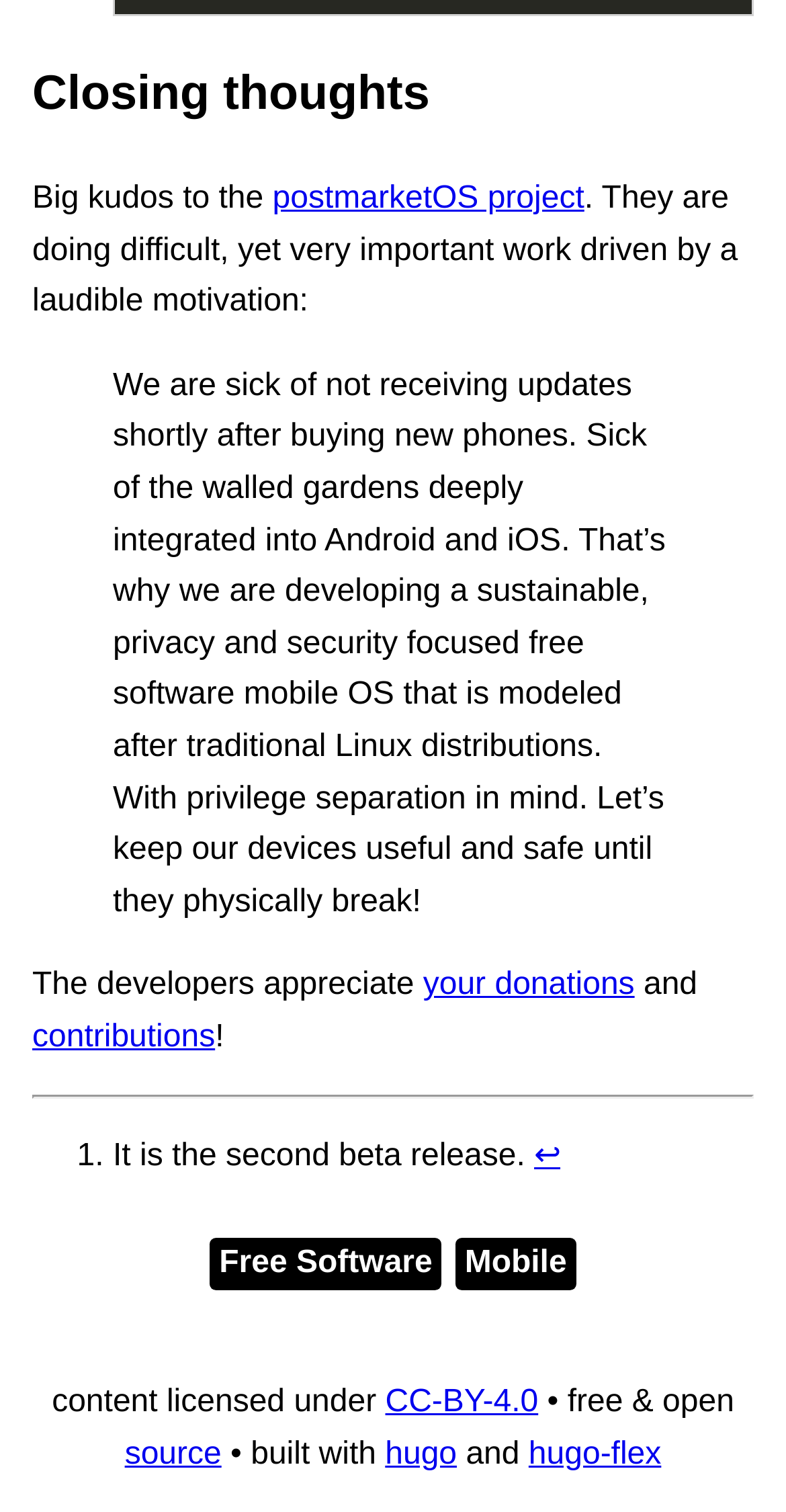Using the given description, provide the bounding box coordinates formatted as (top-left x, top-left y, bottom-right x, bottom-right y), with all values being floating point numbers between 0 and 1. Description: your donations

[0.538, 0.64, 0.807, 0.663]